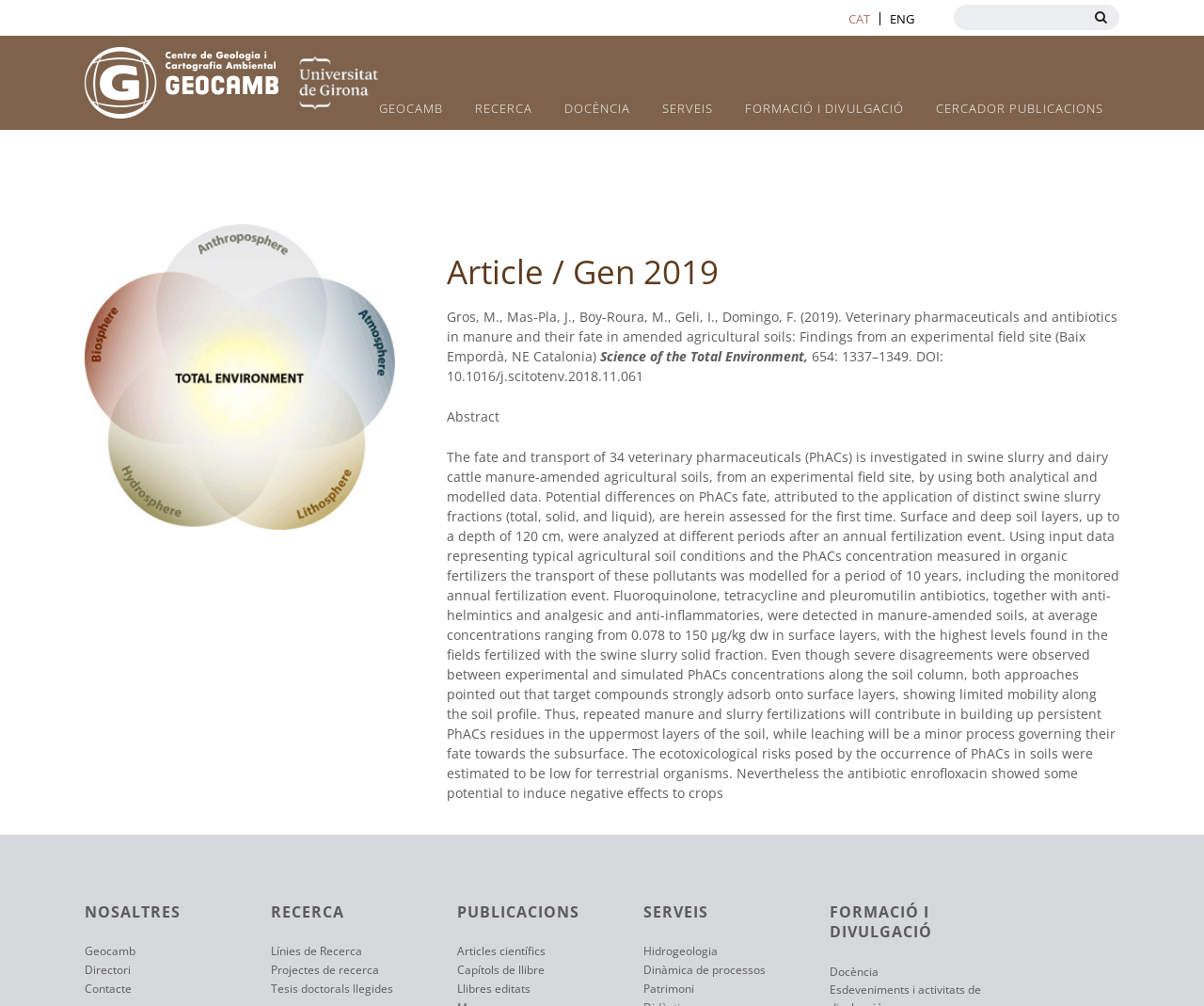Pinpoint the bounding box coordinates of the area that should be clicked to complete the following instruction: "Search for articles". The coordinates must be given as four float numbers between 0 and 1, i.e., [left, top, right, bottom].

[0.792, 0.005, 0.93, 0.028]